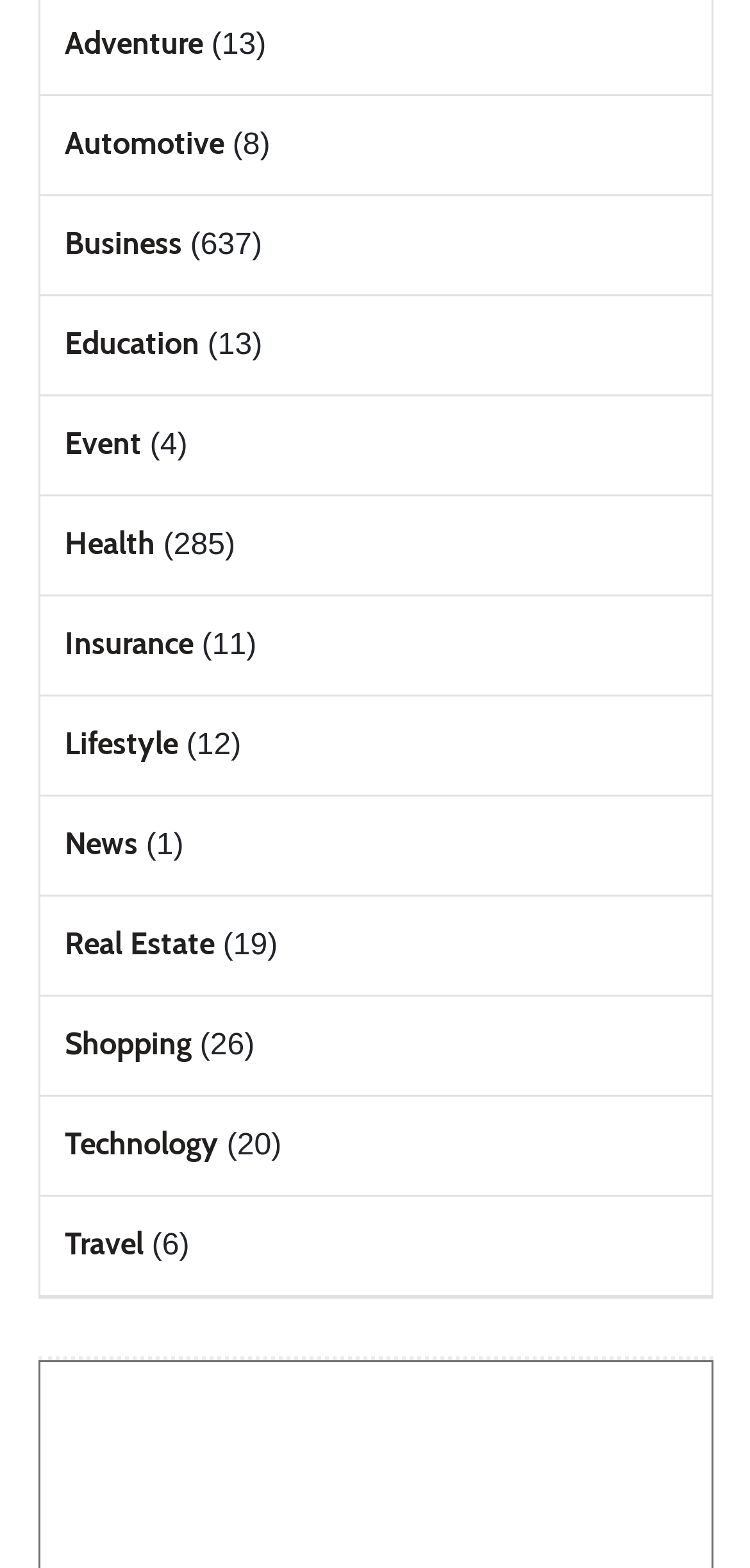Locate the bounding box coordinates of the area that needs to be clicked to fulfill the following instruction: "go to Education". The coordinates should be in the format of four float numbers between 0 and 1, namely [left, top, right, bottom].

[0.086, 0.207, 0.265, 0.231]